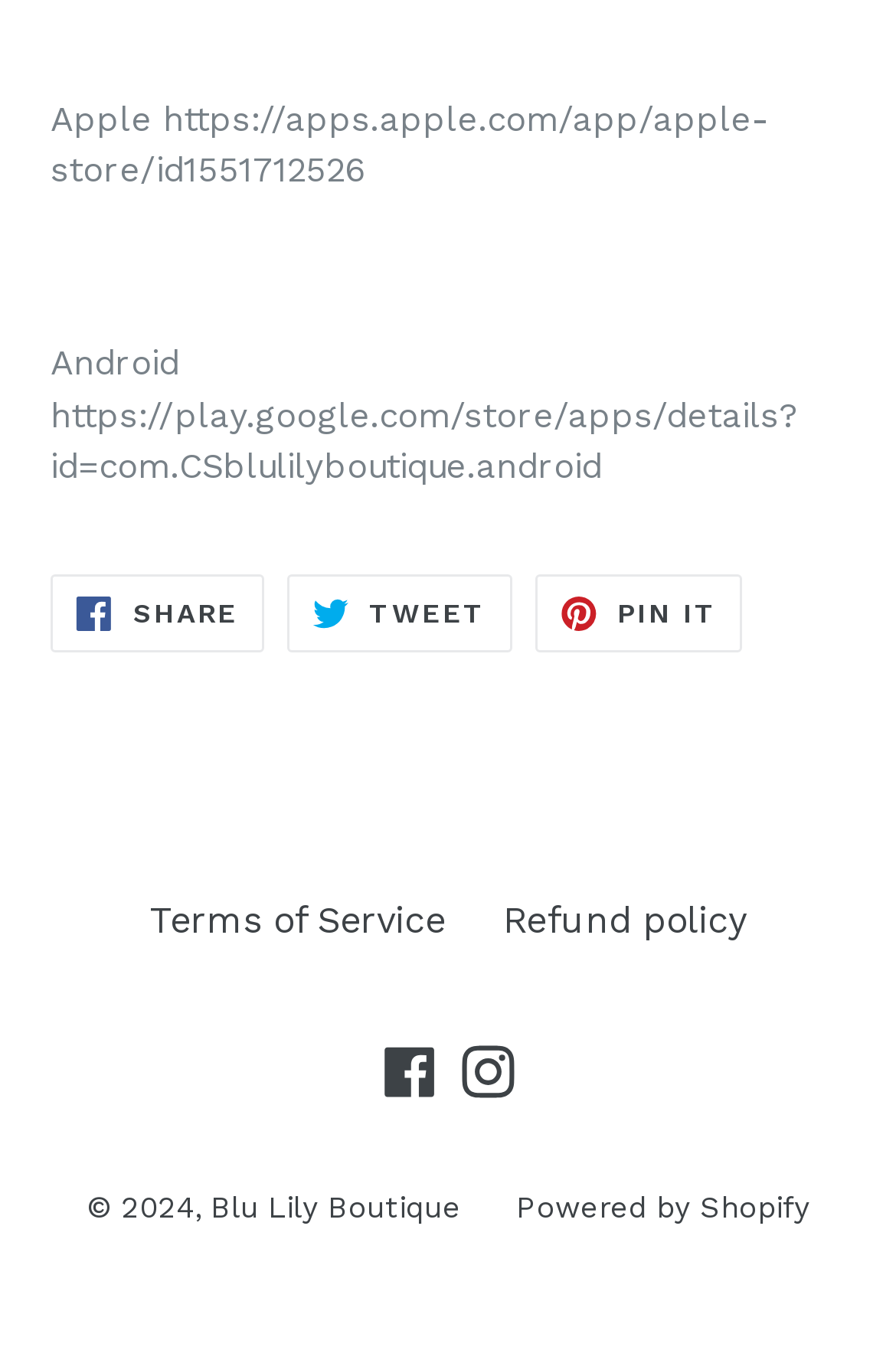Determine the bounding box coordinates for the UI element described. Format the coordinates as (top-left x, top-left y, bottom-right x, bottom-right y) and ensure all values are between 0 and 1. Element description: Funding

None